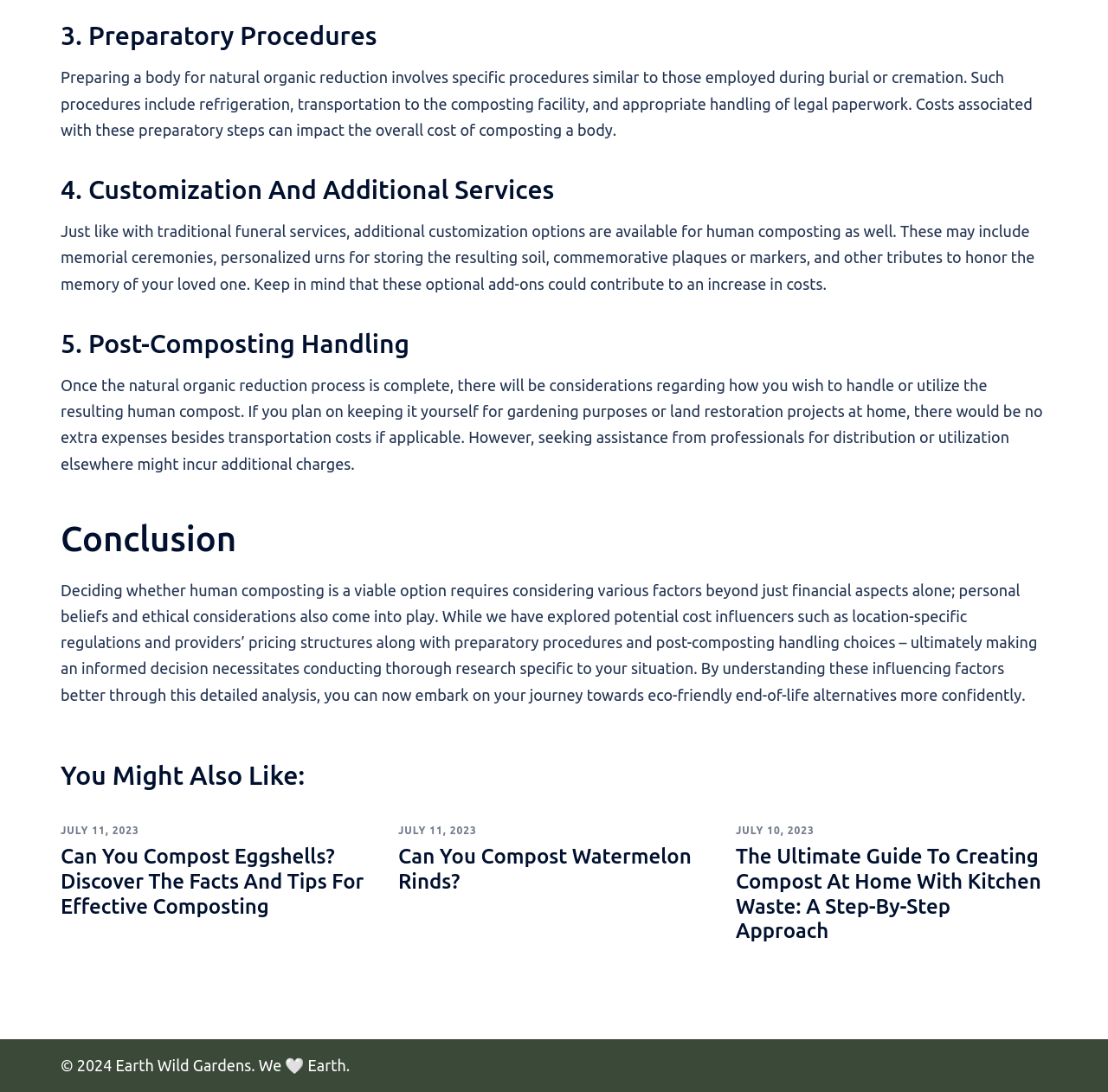What is the name of the website?
Please provide a full and detailed response to the question.

The static text element '© 2024 Earth Wild Gardens. We 🤍 Earth.' at the bottom of the webpage indicates that the name of the website is Earth Wild Gardens.